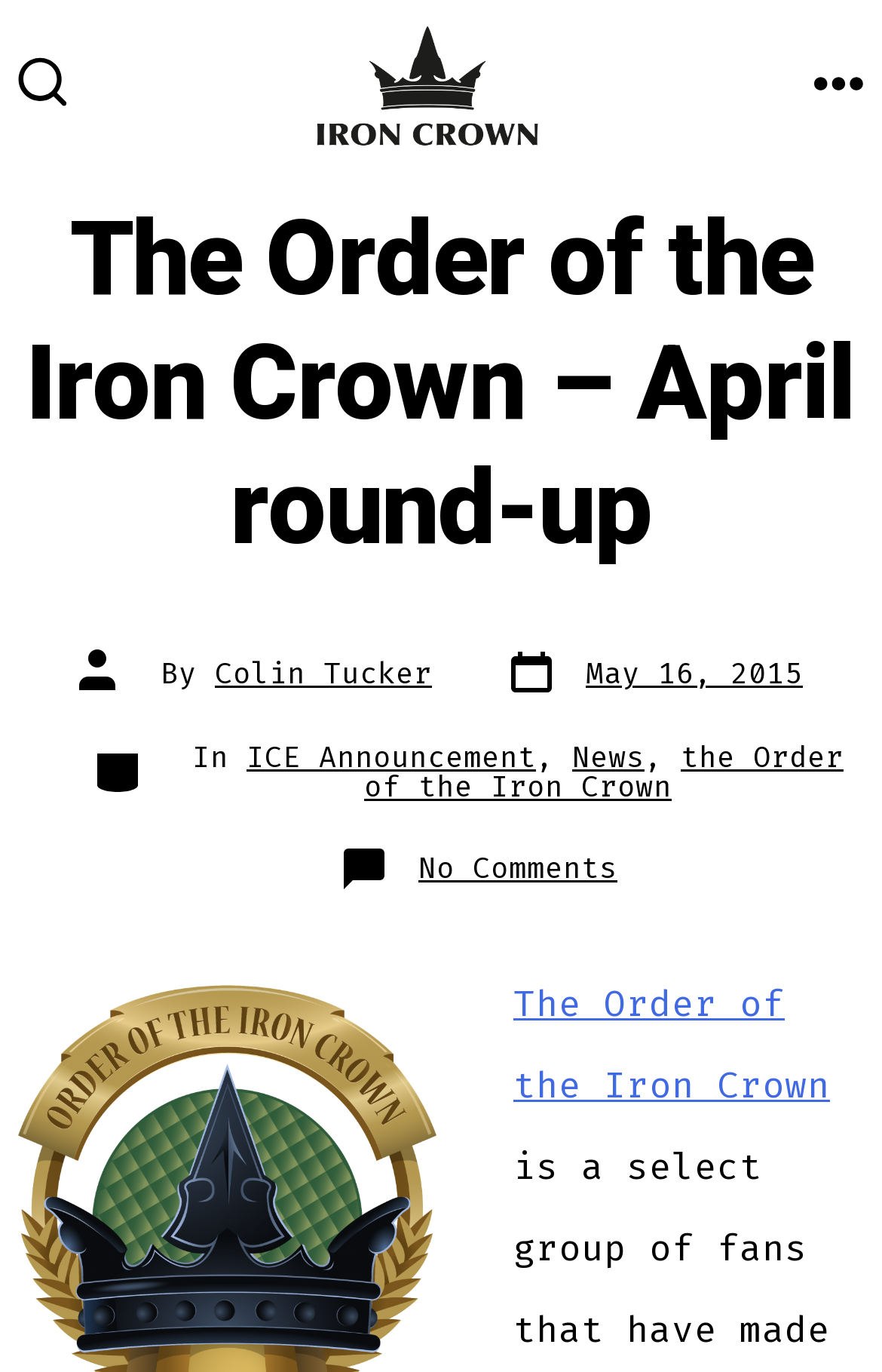Pinpoint the bounding box coordinates of the element to be clicked to execute the instruction: "Click Iron Crown Enterprises logo".

[0.356, 0.013, 0.613, 0.11]